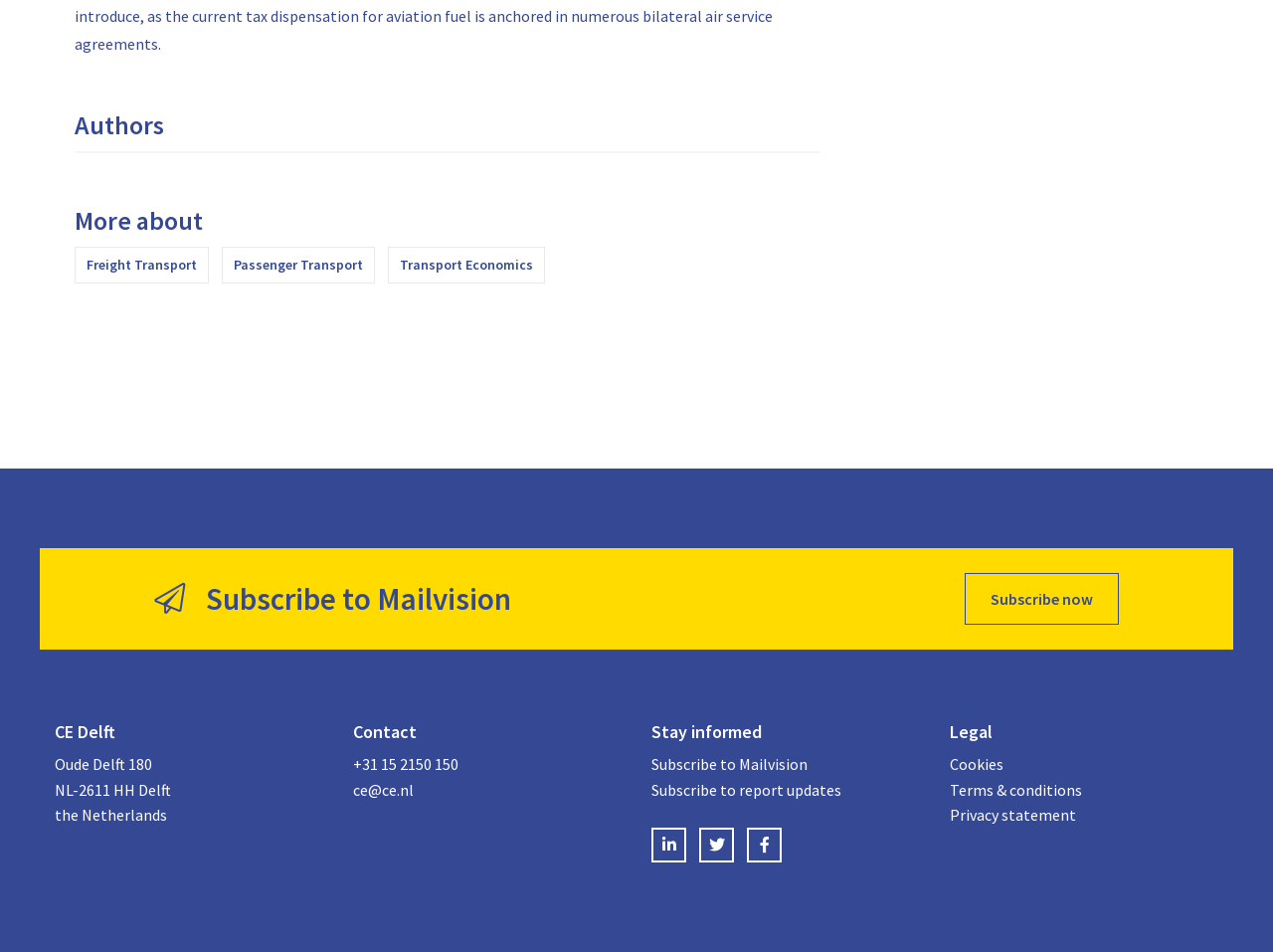What is the name of the organization?
From the details in the image, provide a complete and detailed answer to the question.

The name of the organization can be found in the heading element with the text 'CE Delft' located at the top-left corner of the webpage.